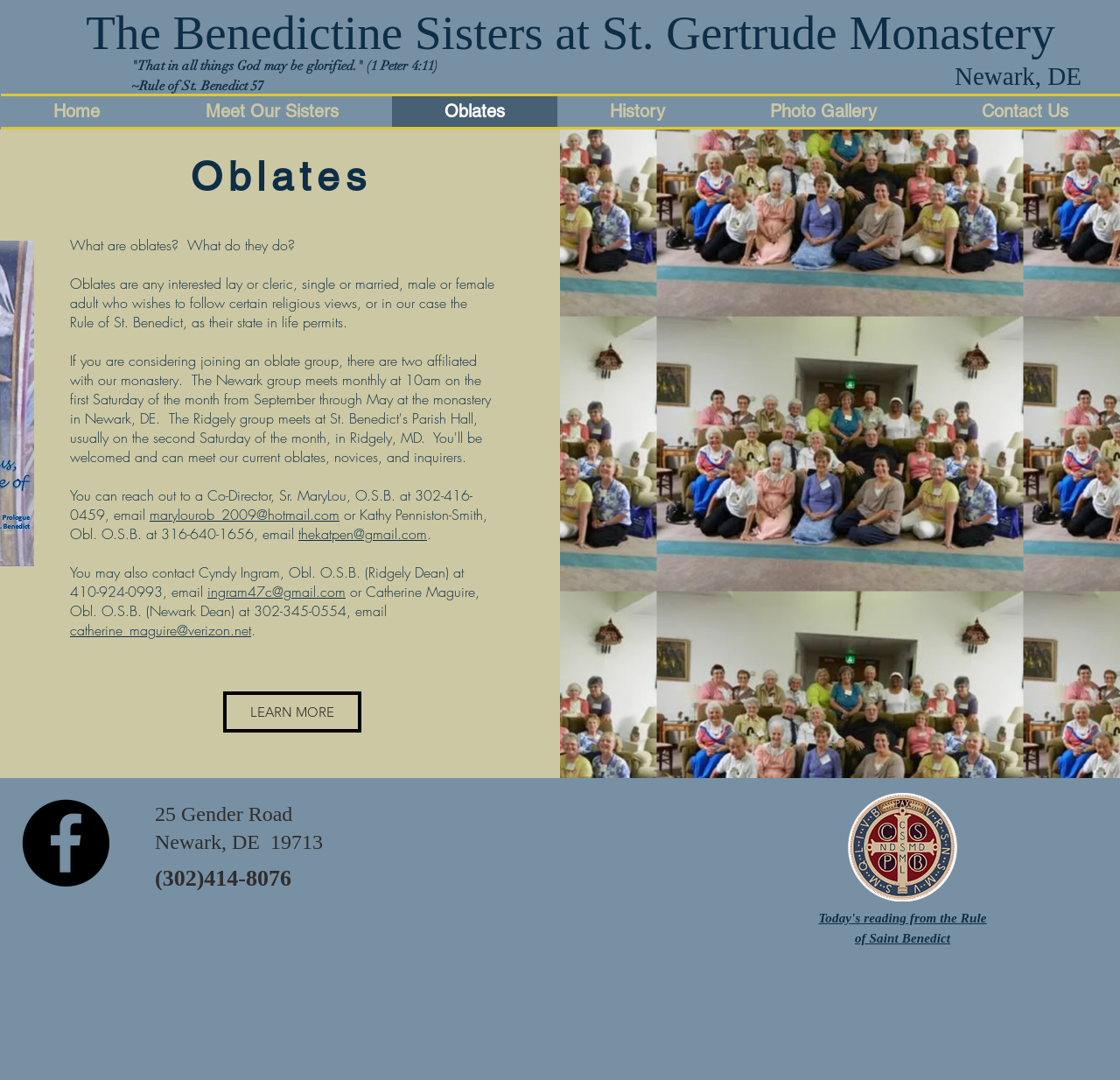Please find the bounding box coordinates of the element that needs to be clicked to perform the following instruction: "Click on the 'Oblates' link". The bounding box coordinates should be four float numbers between 0 and 1, represented as [left, top, right, bottom].

[0.35, 0.089, 0.497, 0.118]